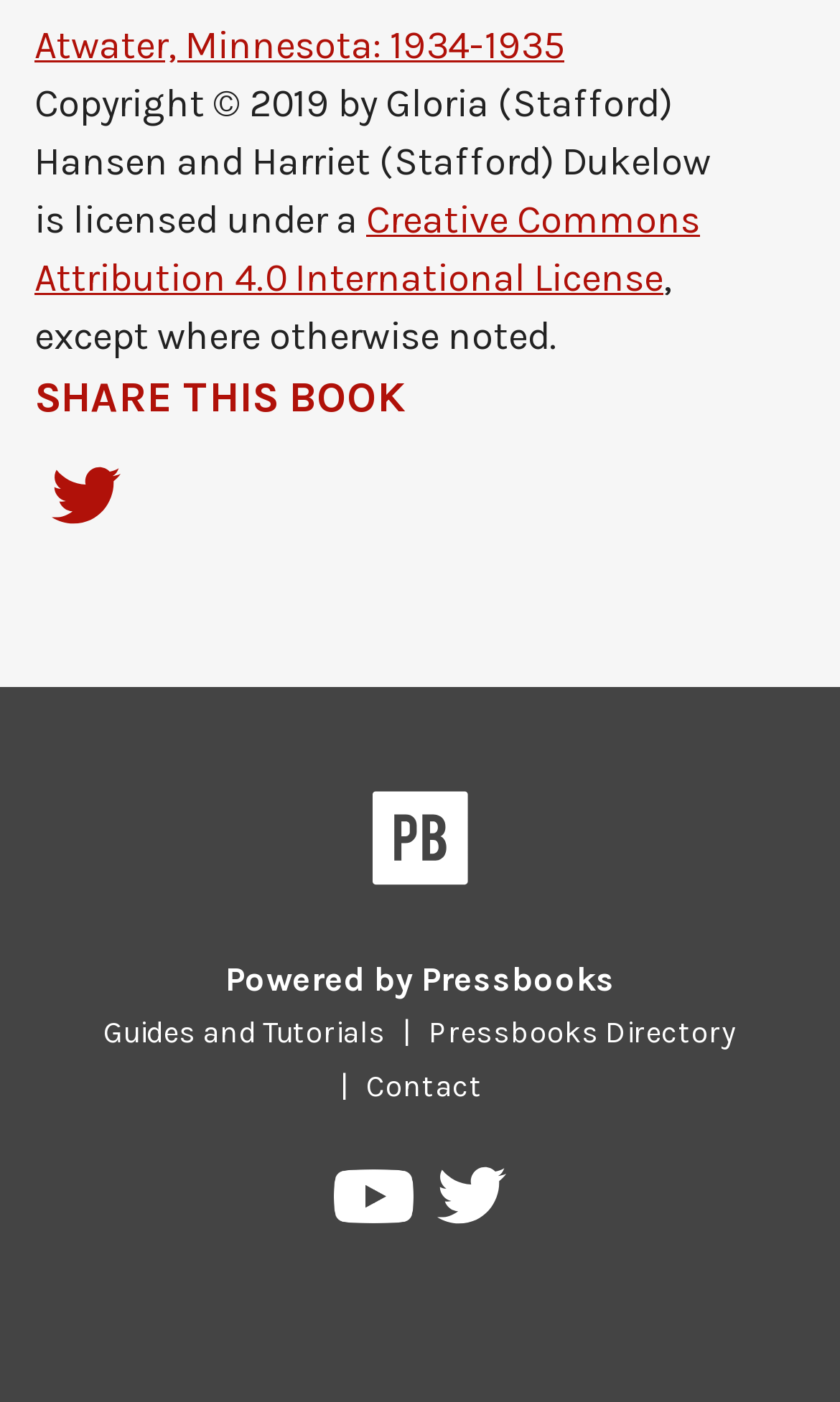What is the platform that powered this book?
Use the information from the screenshot to give a comprehensive response to the question.

The platform that powered this book is mentioned in the link element with the text 'Powered by Pressbooks' at the bottom of the webpage.